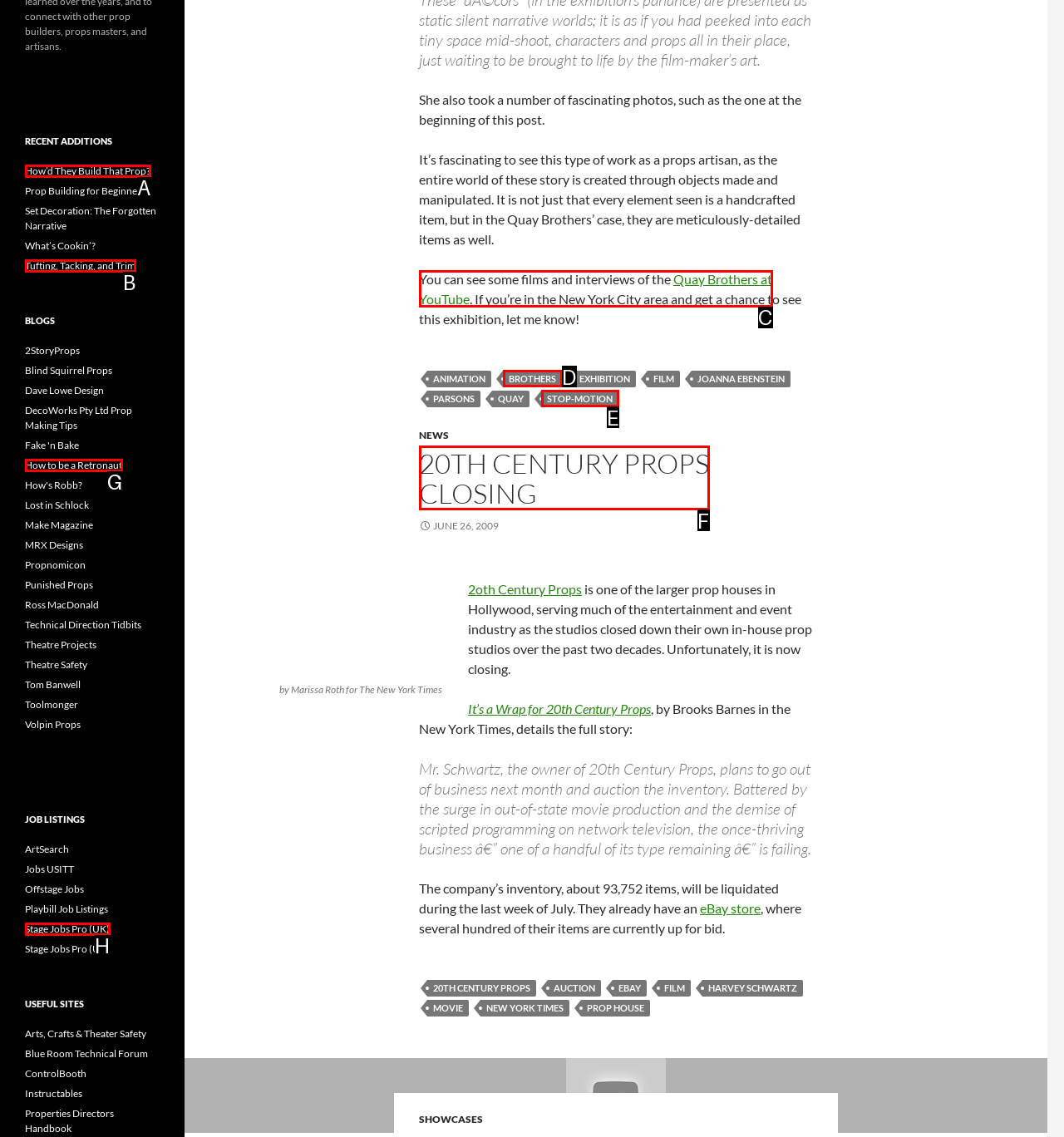Select the HTML element that needs to be clicked to carry out the task: Visit the 'Quay Brothers at YouTube'
Provide the letter of the correct option.

C